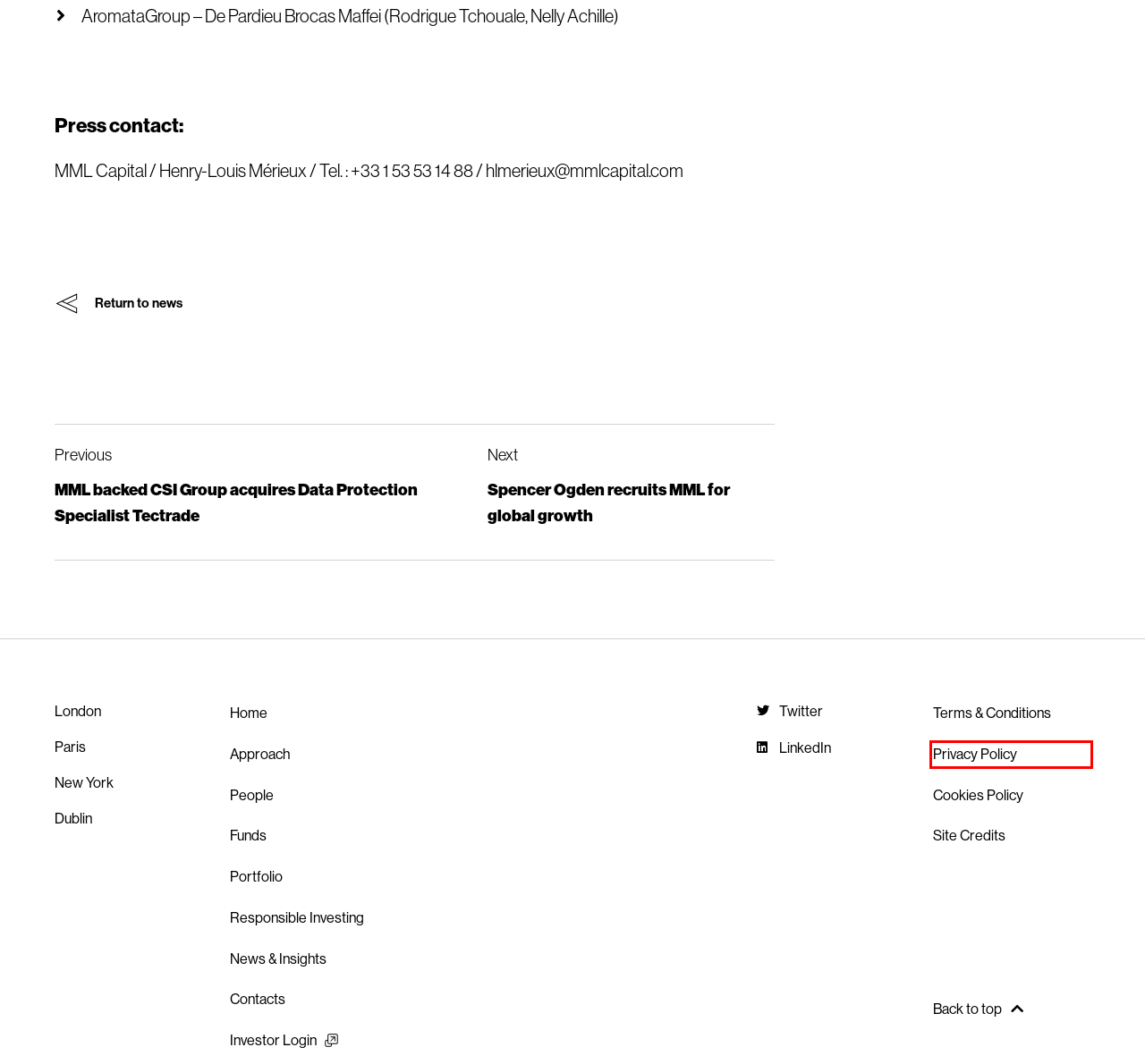Analyze the screenshot of a webpage that features a red rectangle bounding box. Pick the webpage description that best matches the new webpage you would see after clicking on the element within the red bounding box. Here are the candidates:
A. Terms & Conditions - MML Capital
B. MML backed CSI Group acquires Data Protection Specialist Tectrade - MML Capital
C. Privacy Policy - MML Capital
D. Contacts - MML Capital
E. Cookies Policy - MML Capital
F. News & Insights - MML Capital
G. BM Registry
    | 591884a0-0143-4162-ae78-edd123f3bfcf
H. Approach - MML Capital

C